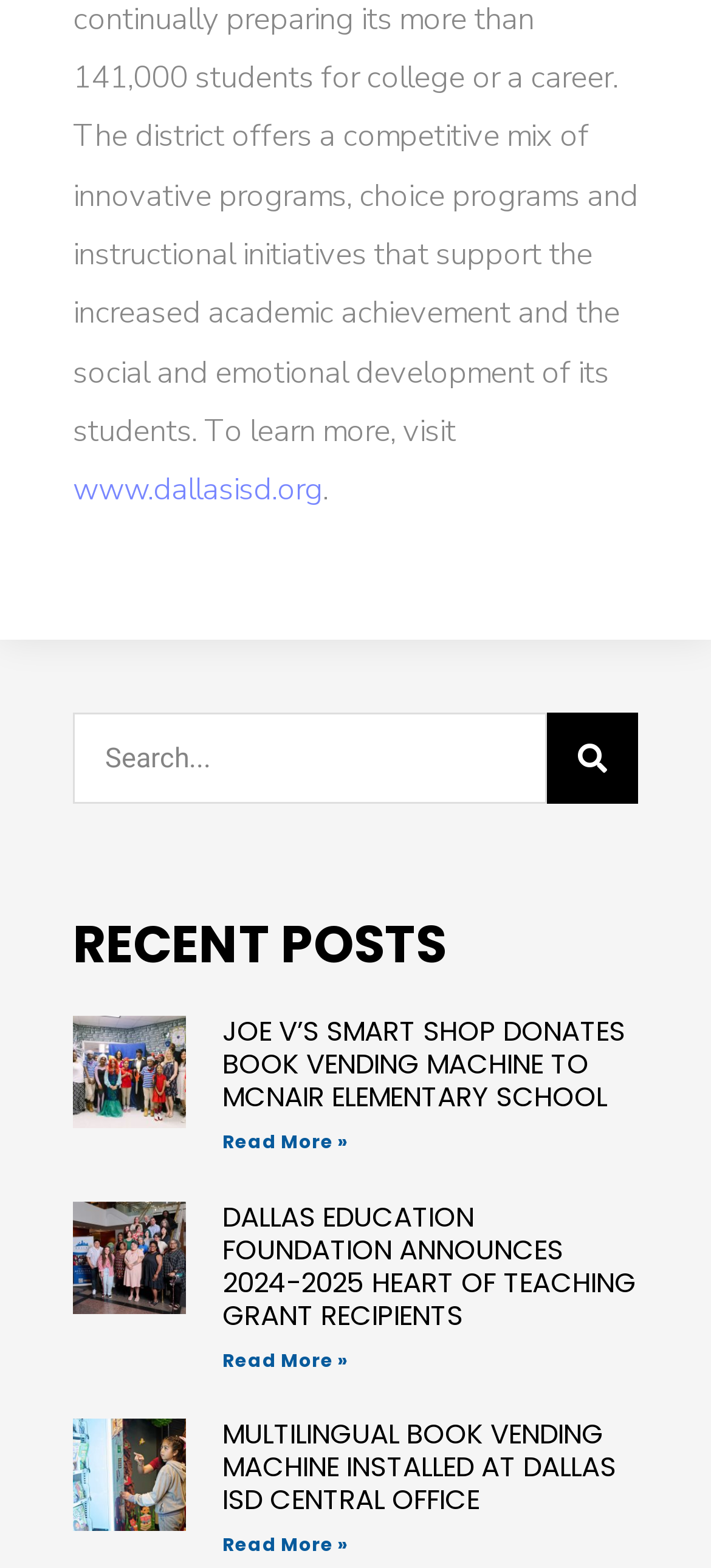Please respond to the question with a concise word or phrase:
How many articles are on the webpage?

3